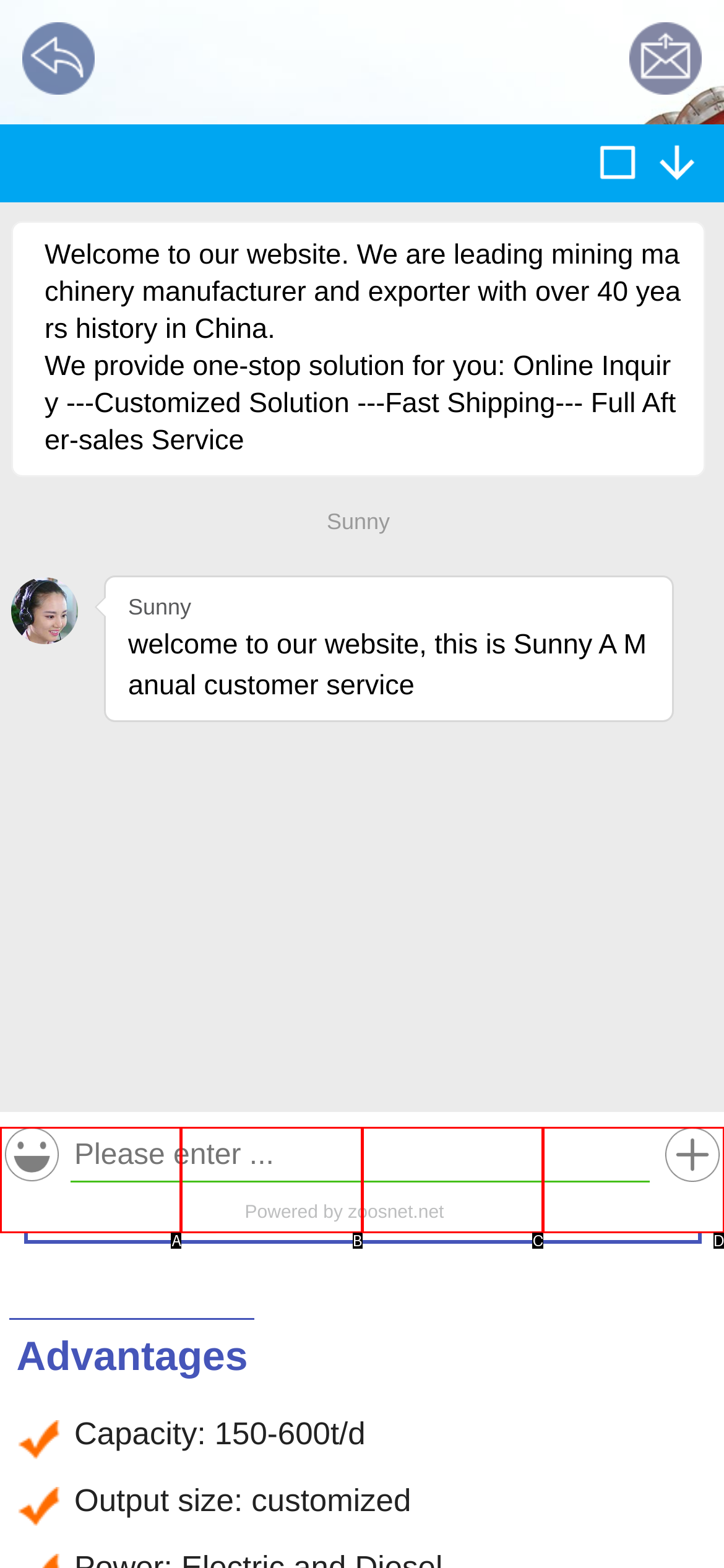Based on the element described as: Kellie Kearney
Find and respond with the letter of the correct UI element.

None